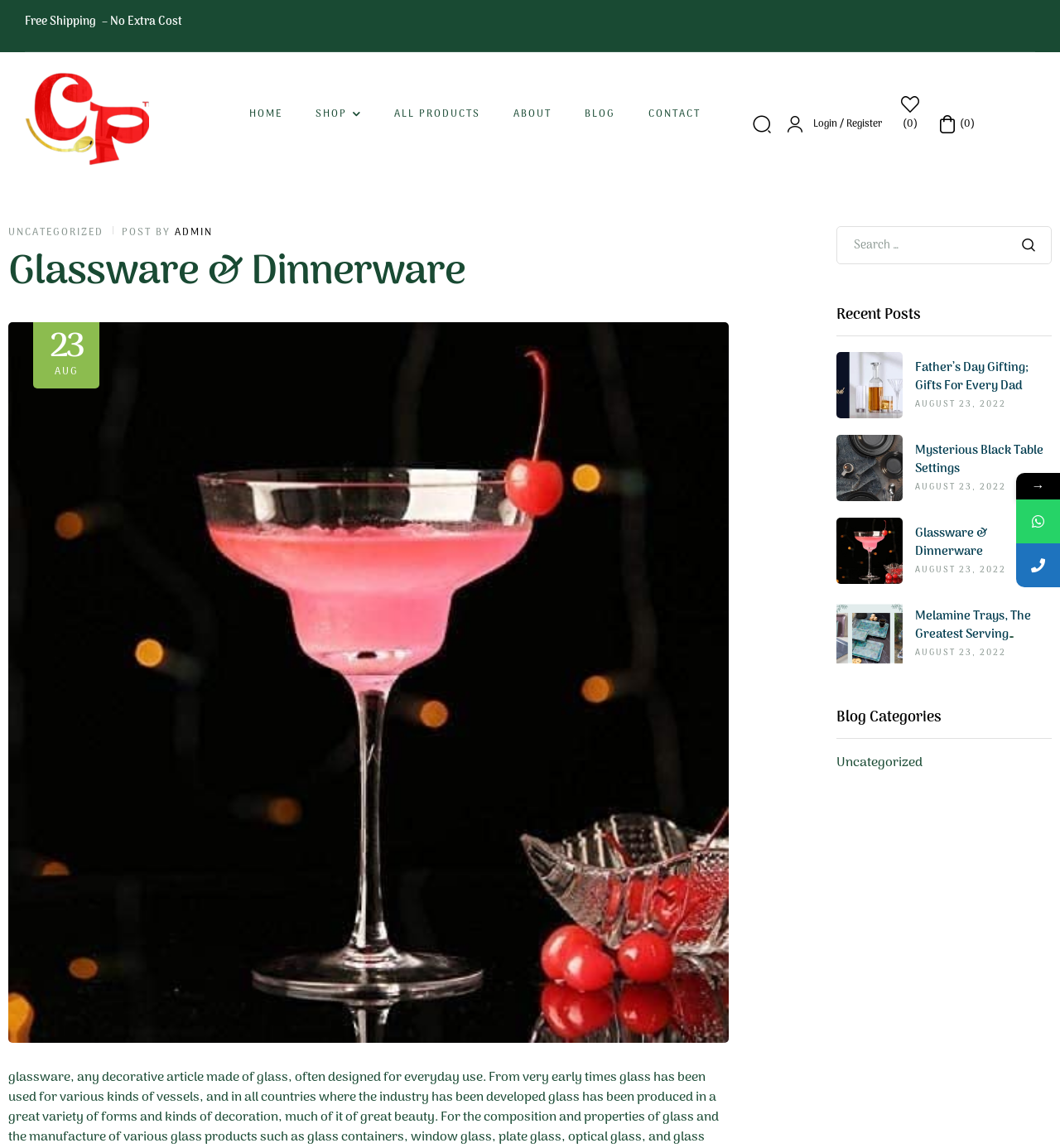Examine the image carefully and respond to the question with a detailed answer: 
What is the purpose of the search box?

The search box is present in the webpage with a placeholder text 'Search for:', indicating that its purpose is to allow users to search for specific content within the website.